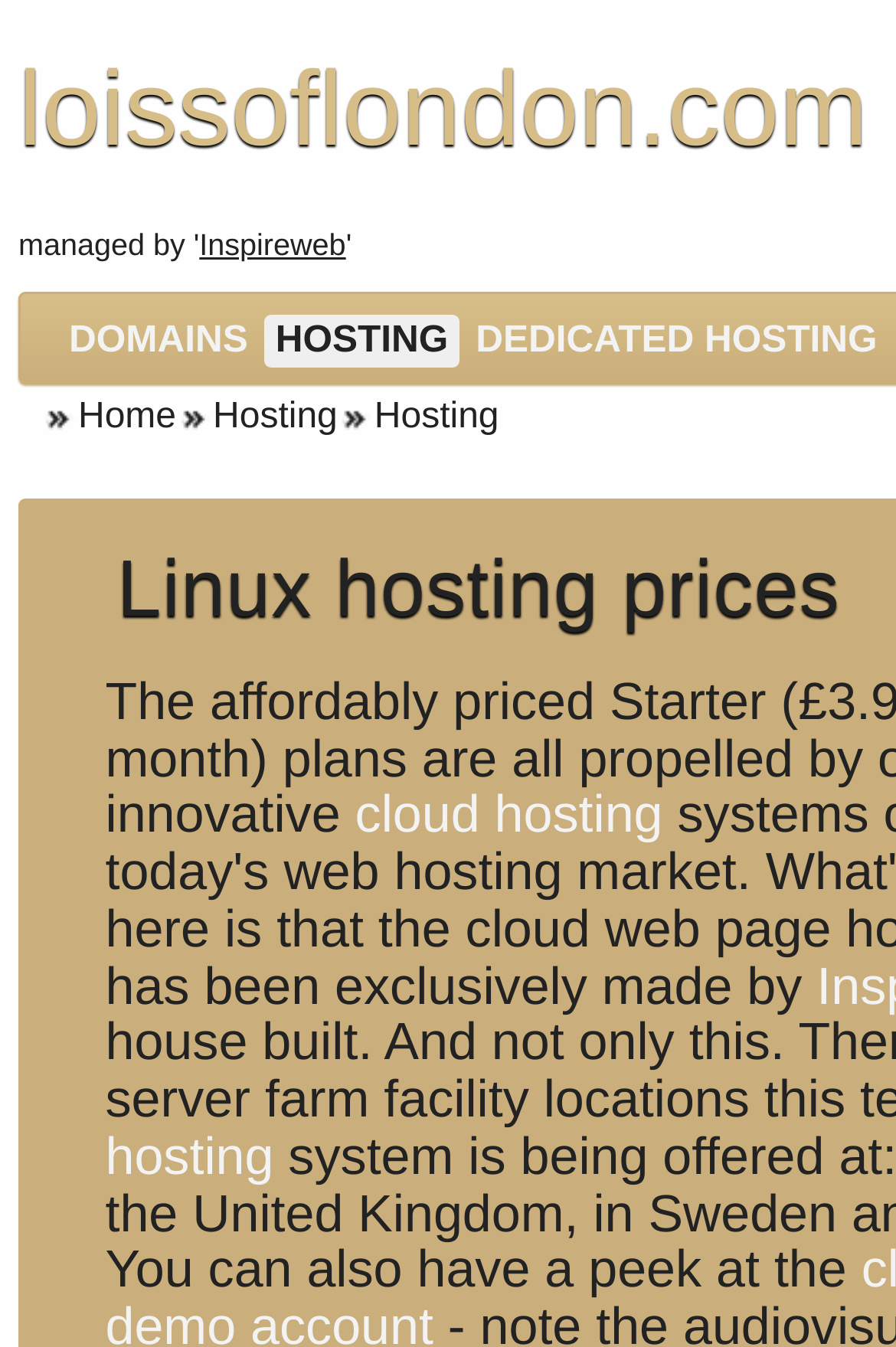Give a comprehensive overview of the webpage, including key elements.

The webpage appears to be a hosting service provider's website, with a focus on inexpensive Linux web hosting accounts. At the top, there is a prominent link to "Inspireweb" which is likely the company's name or brand. 

Below the "Inspireweb" link, there are three main navigation links: "DOMAINS", "HOSTING", and "DEDICATED HOSTING", which are positioned horizontally and take up a significant portion of the top section of the page. 

On the left side, there are two more links: "Home" and "Hosting", which seem to be secondary navigation options. The "Hosting" link is followed by a sub-link to "cloud hosting", which is positioned below it. 

The overall structure of the webpage suggests that it is a service-oriented website, with a clear emphasis on hosting services and easy navigation to related pages.